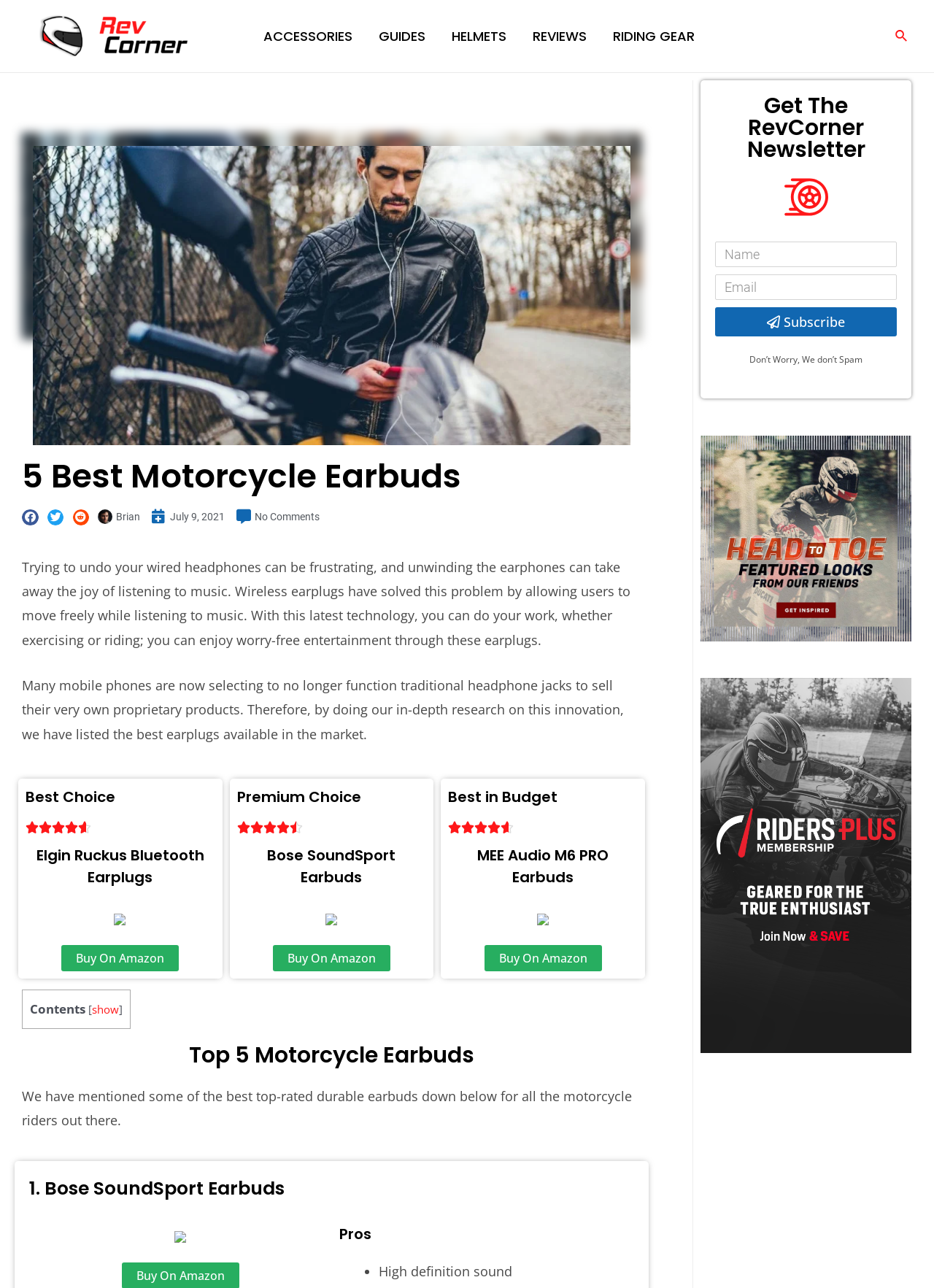Refer to the element description Reviews and identify the corresponding bounding box in the screenshot. Format the coordinates as (top-left x, top-left y, bottom-right x, bottom-right y) with values in the range of 0 to 1.

[0.556, 0.008, 0.642, 0.048]